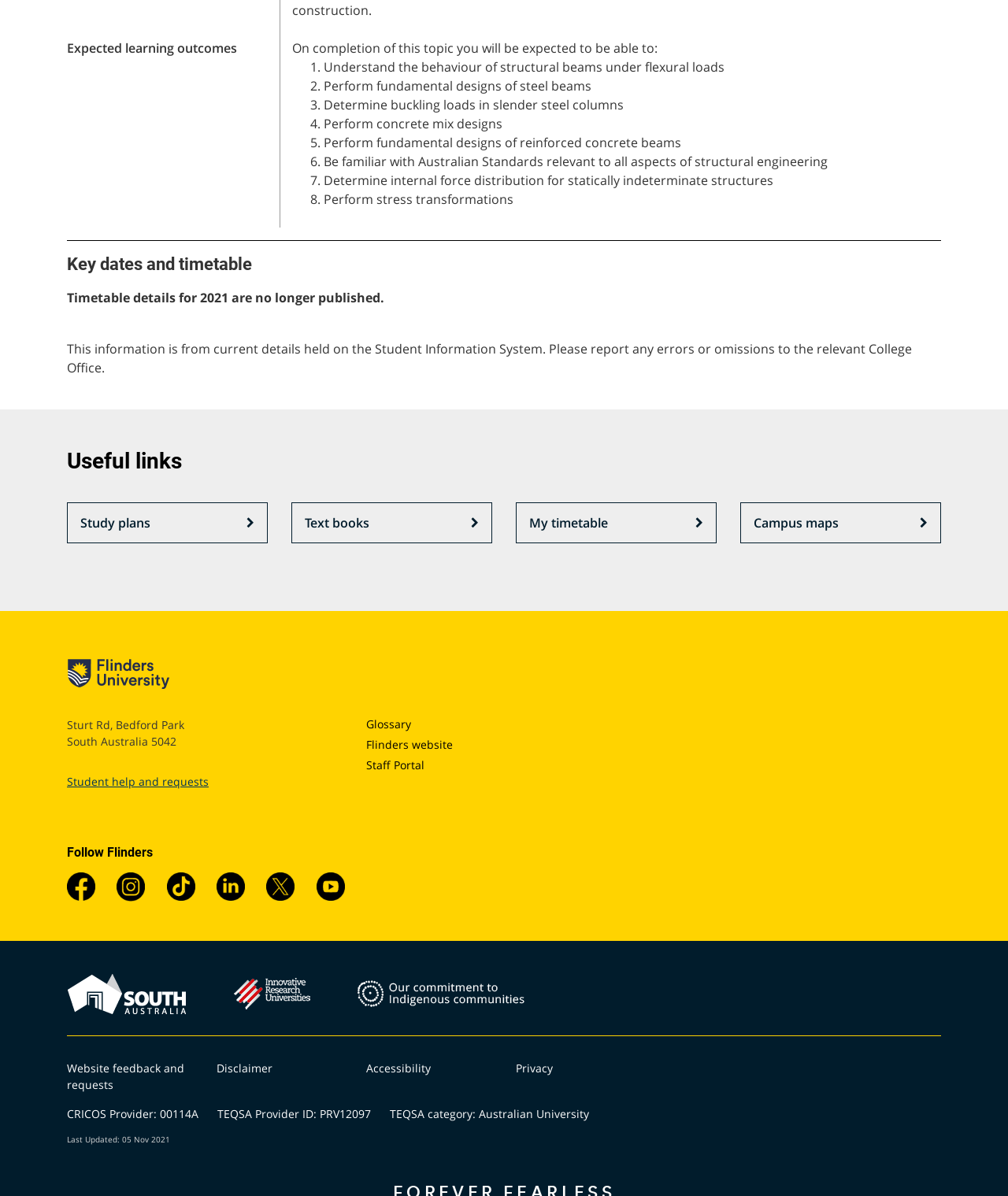What are the expected learning outcomes of this topic?
Please provide a comprehensive answer based on the details in the screenshot.

The question asks about the expected learning outcomes of this topic. By looking at the webpage, I can see that there are 8 points listed under 'Expected learning outcomes', which are 'Understand the behaviour of structural beams under flexural loads', 'Perform fundamental designs of steel beams', and so on.